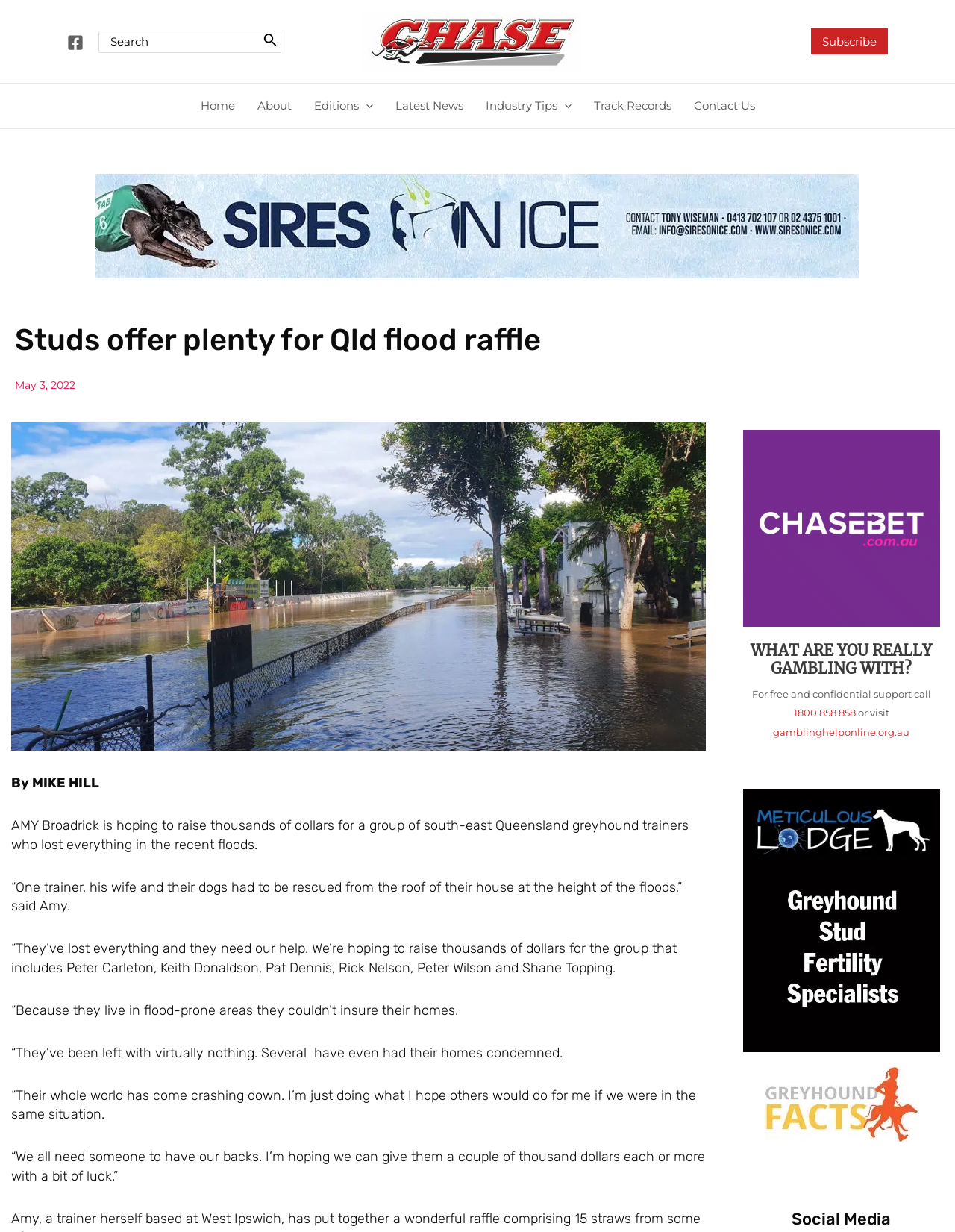Based on the element description "Digital Library of the Commons", predict the bounding box coordinates of the UI element.

None